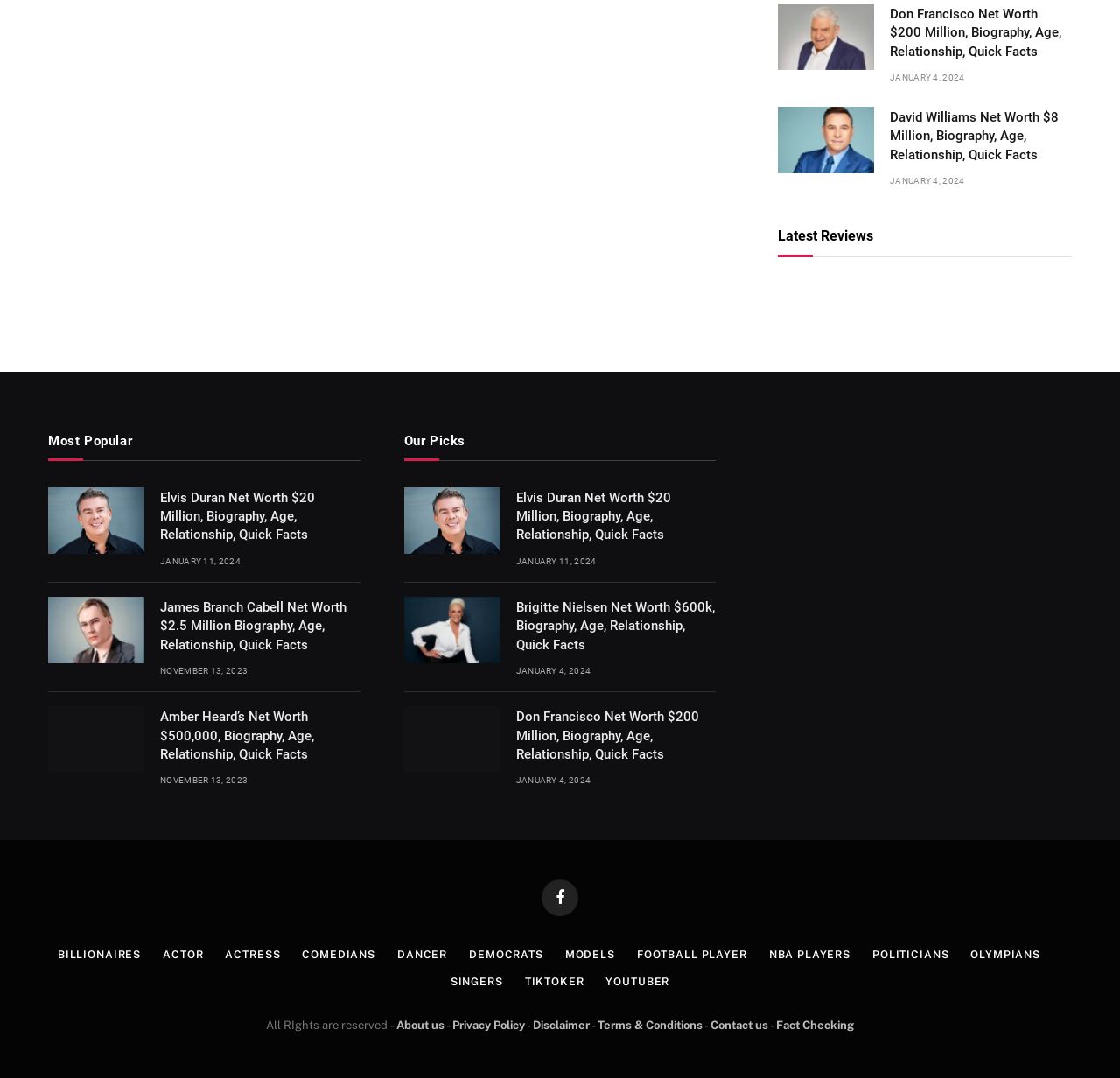Provide a brief response in the form of a single word or phrase:
What is the category of the link 'BILLIONAIRES'?

Category